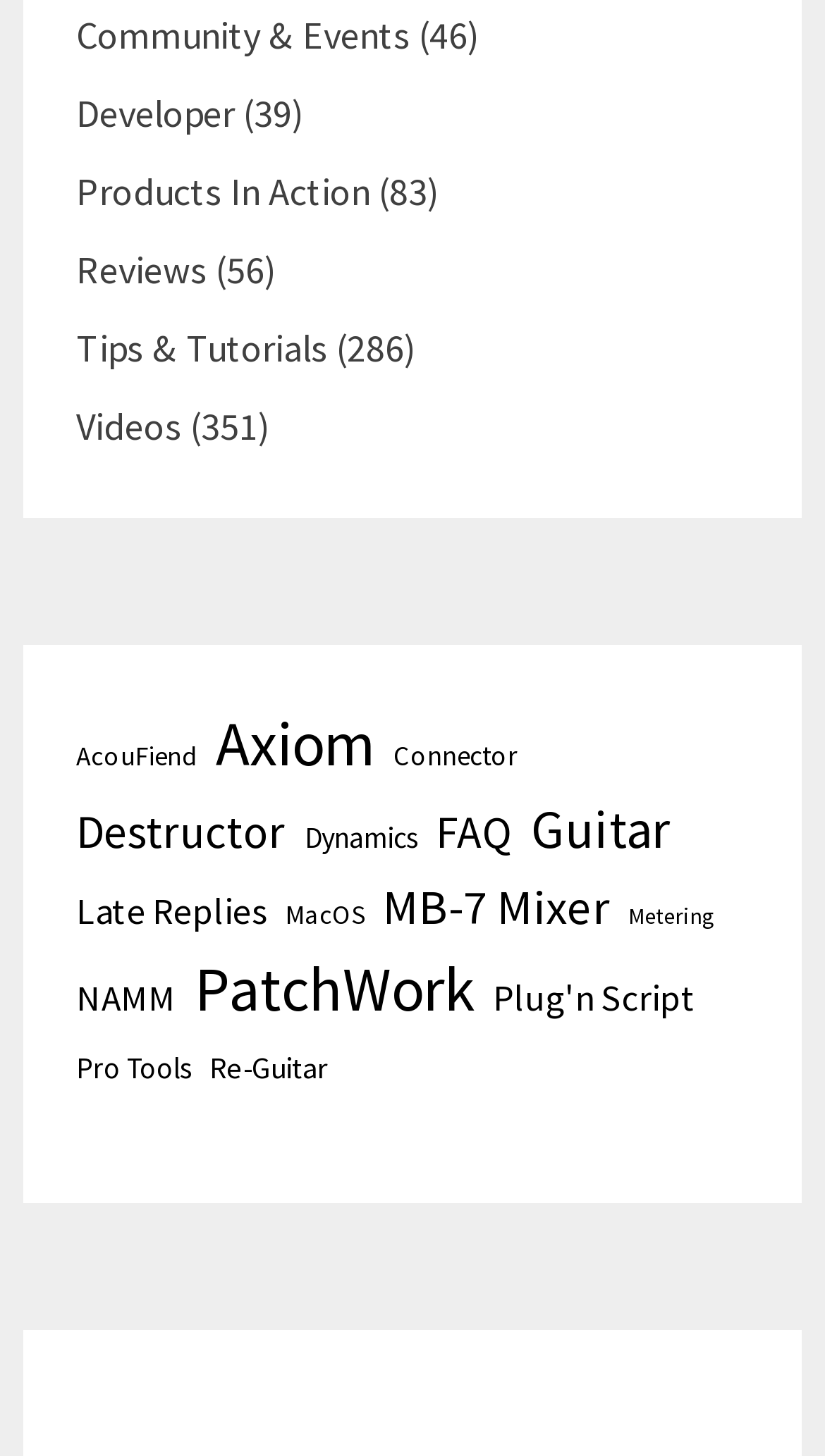Please determine the bounding box coordinates for the element that should be clicked to follow these instructions: "Watch videos".

[0.093, 0.276, 0.221, 0.31]